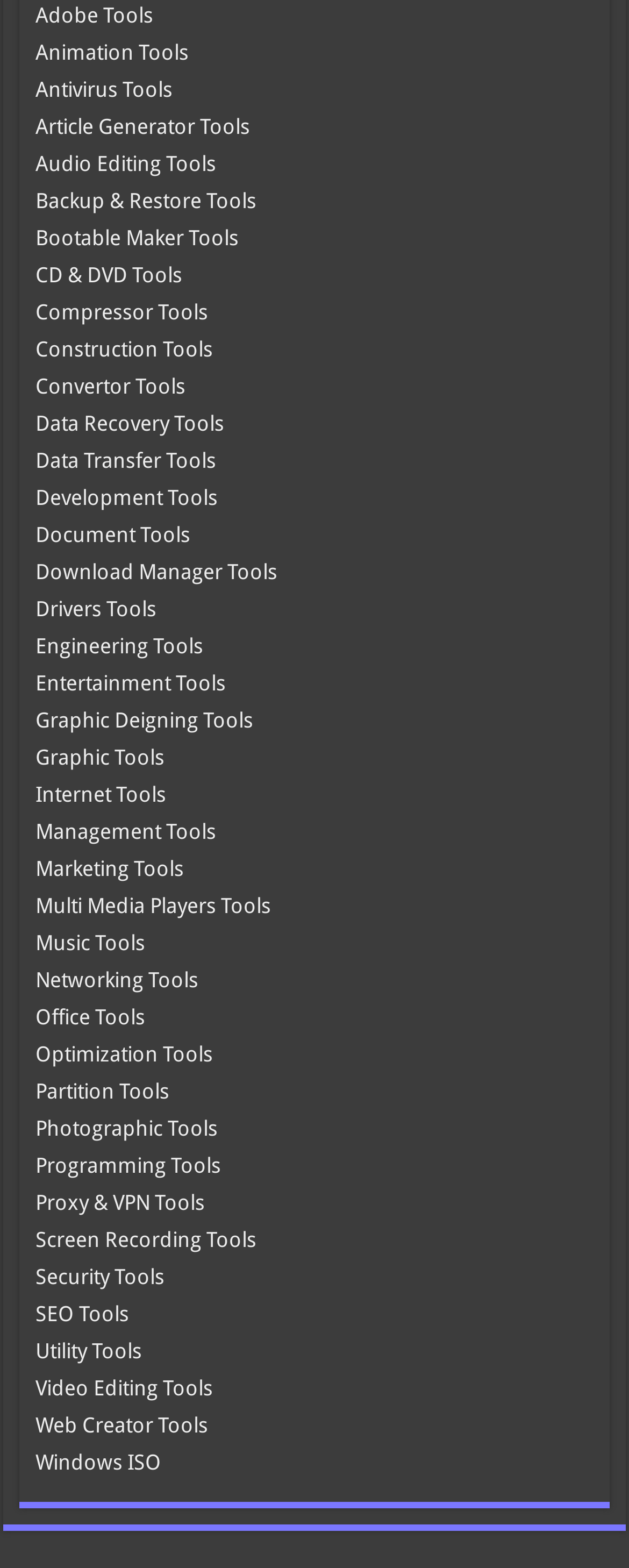Can I find tools for creating graphics?
Look at the image and answer the question with a single word or phrase.

Yes